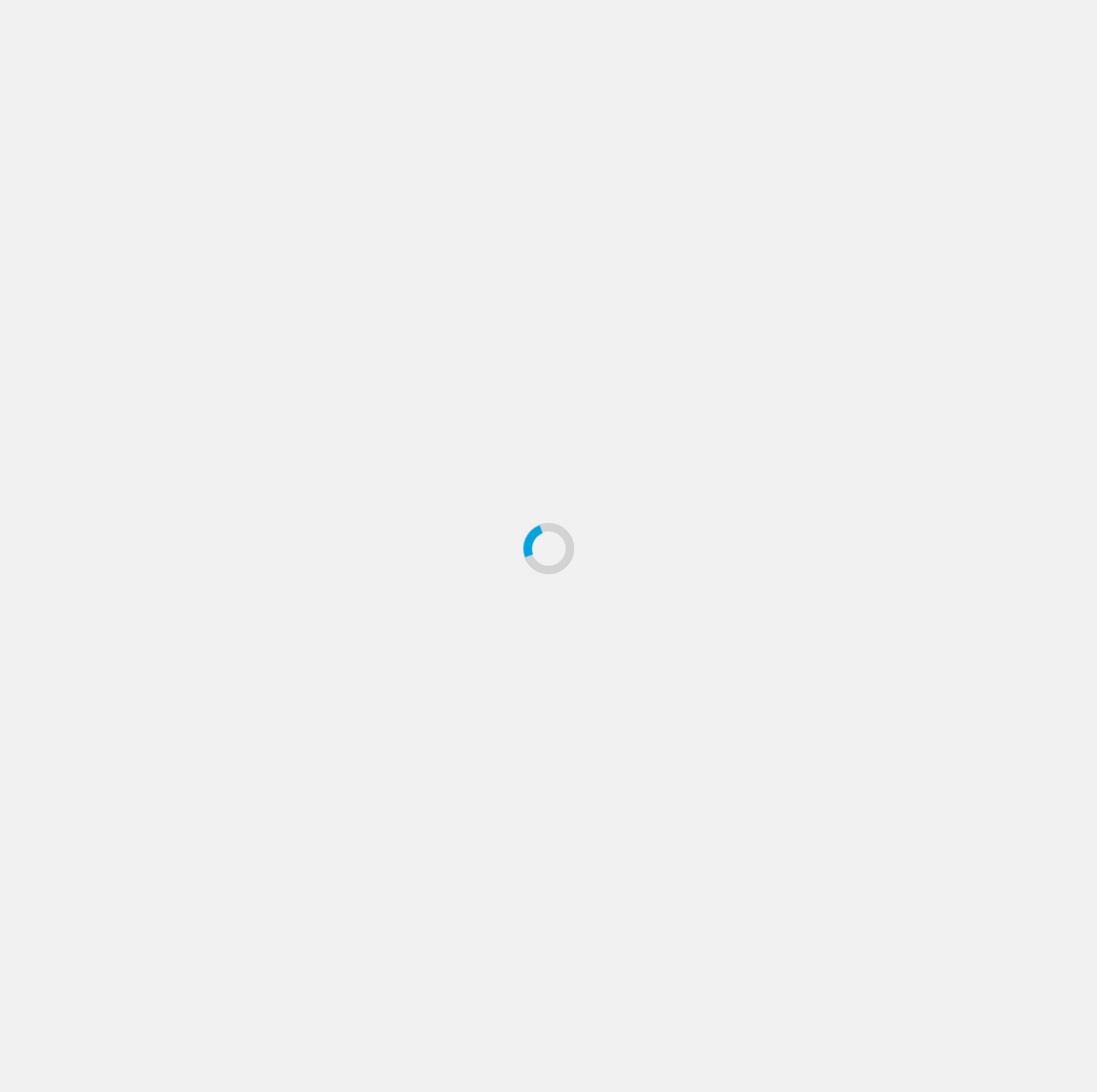Using the provided element description, identify the bounding box coordinates as (top-left x, top-left y, bottom-right x, bottom-right y). Ensure all values are between 0 and 1. Description: Toggle the Widgetbar

None